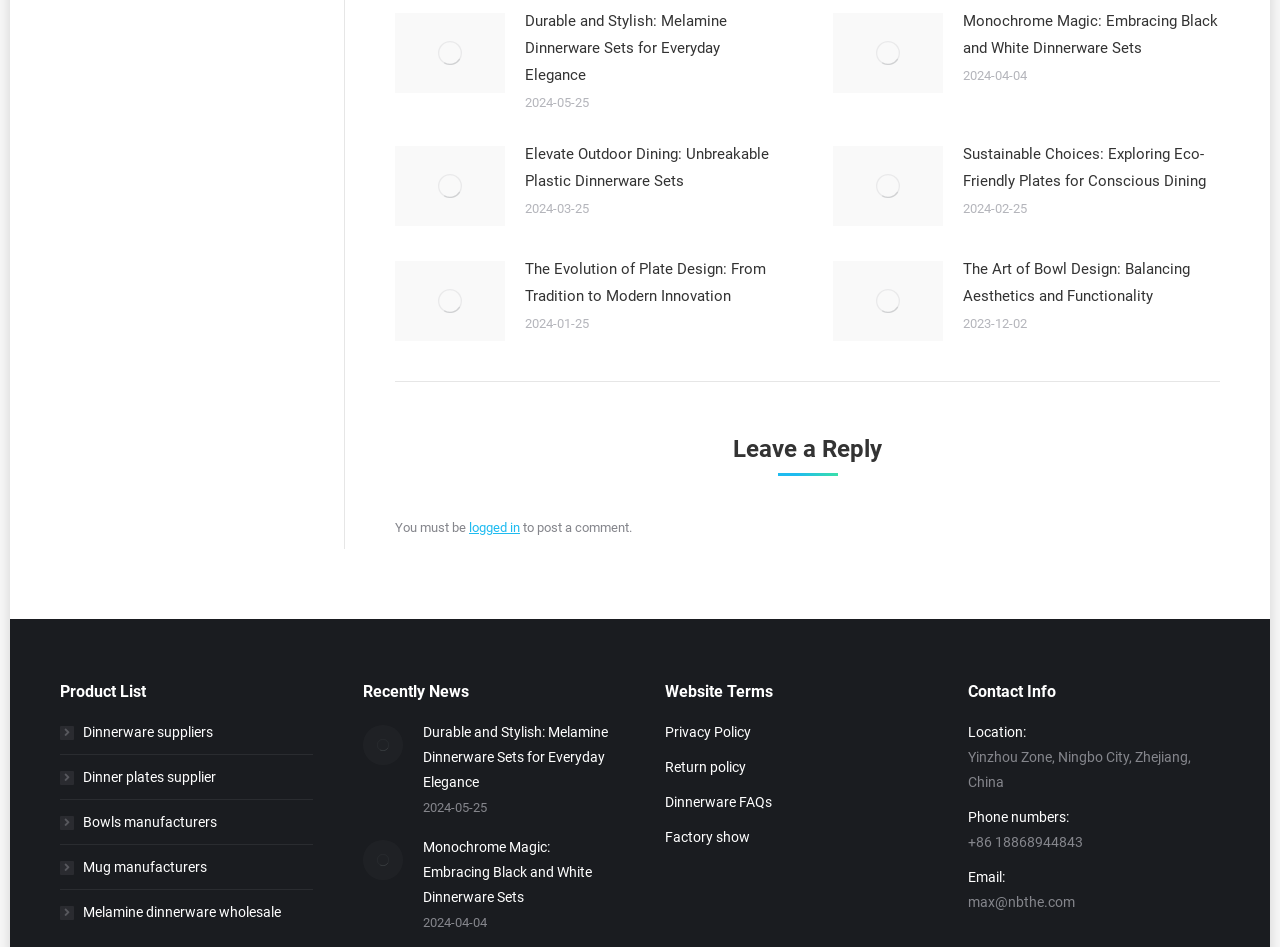How many articles are displayed on the webpage? Based on the image, give a response in one word or a short phrase.

8